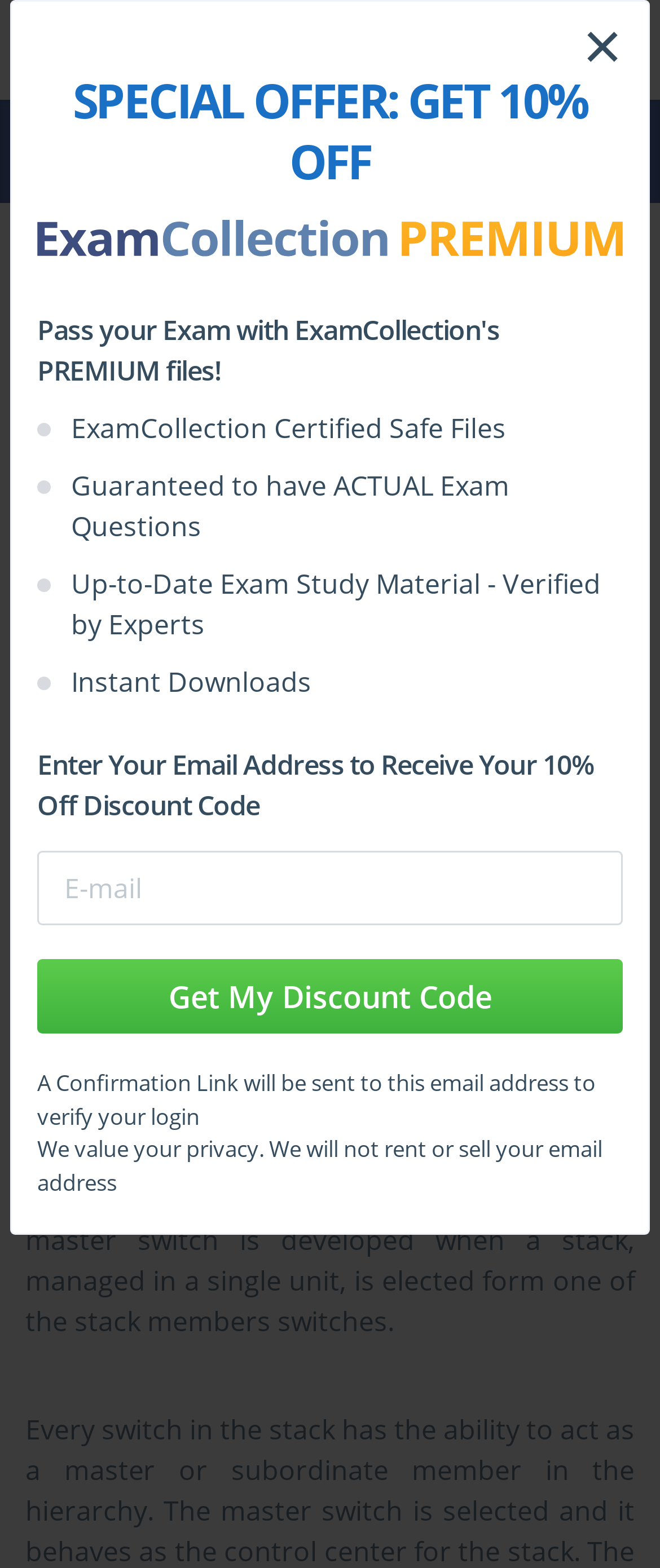Please provide a one-word or phrase answer to the question: 
How many switches can be added to a working stack?

Any number